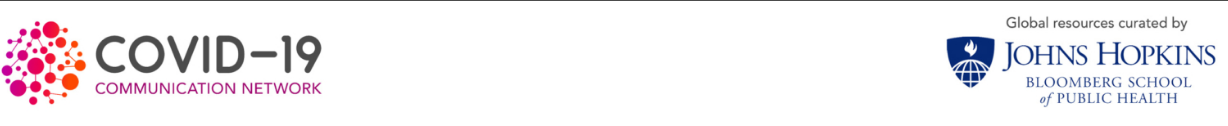Elaborate on the various elements present in the image.

The image features the logo of the "COVID-19 Communication Network," characterized by vibrant pink and orange spheres representing the interconnectedness of health communications and community engagement. Below the logo, a caption emphasizes that these resources are curated by the prestigious Johns Hopkins Bloomberg School of Public Health, highlighting a commitment to providing essential information and support in managing COVID-19. This visual element underscores the collaborative effort to enhance effective risk communication strategies during the pandemic.